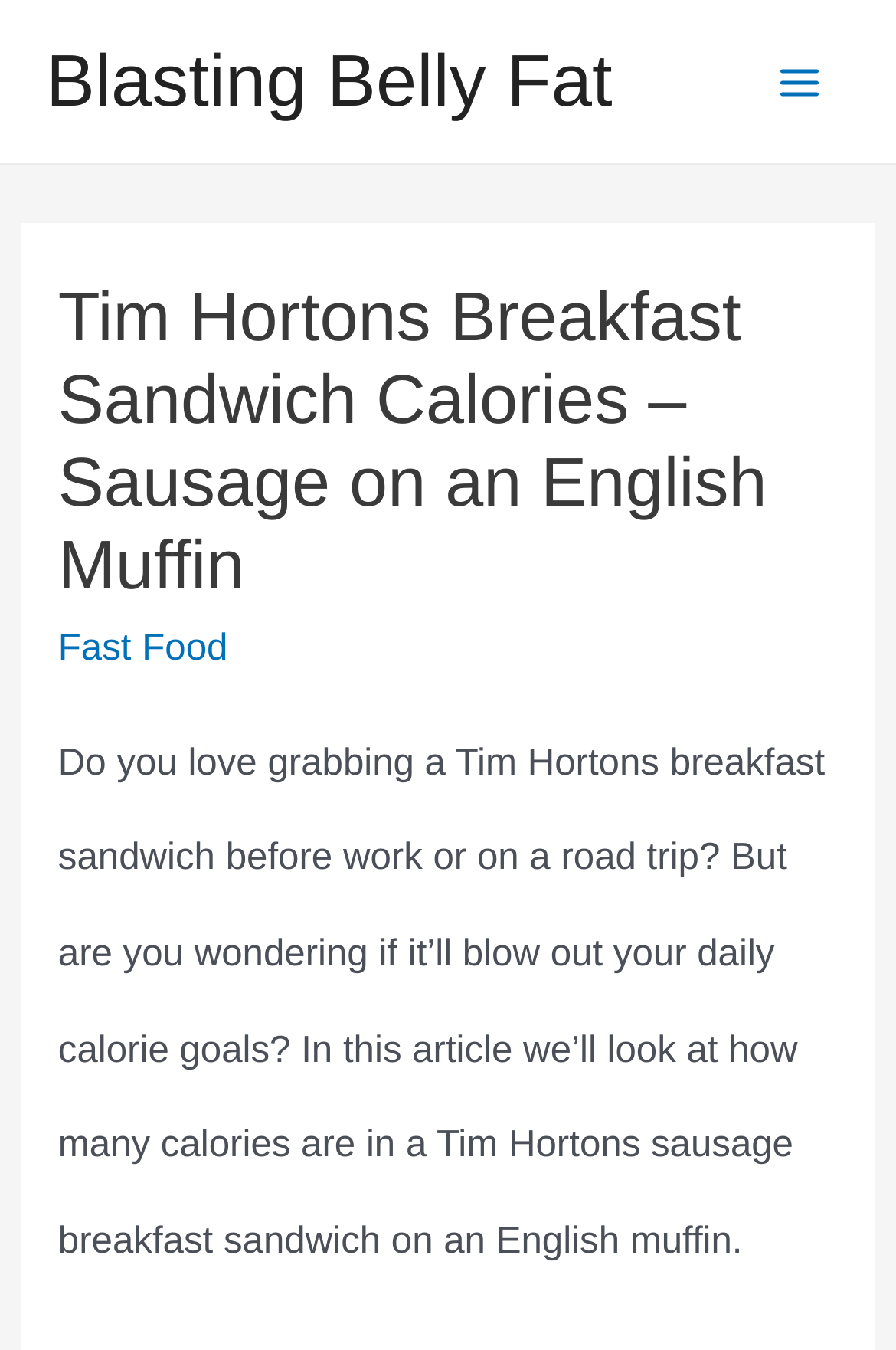Give the bounding box coordinates for the element described as: "Fast Food".

[0.065, 0.465, 0.254, 0.496]